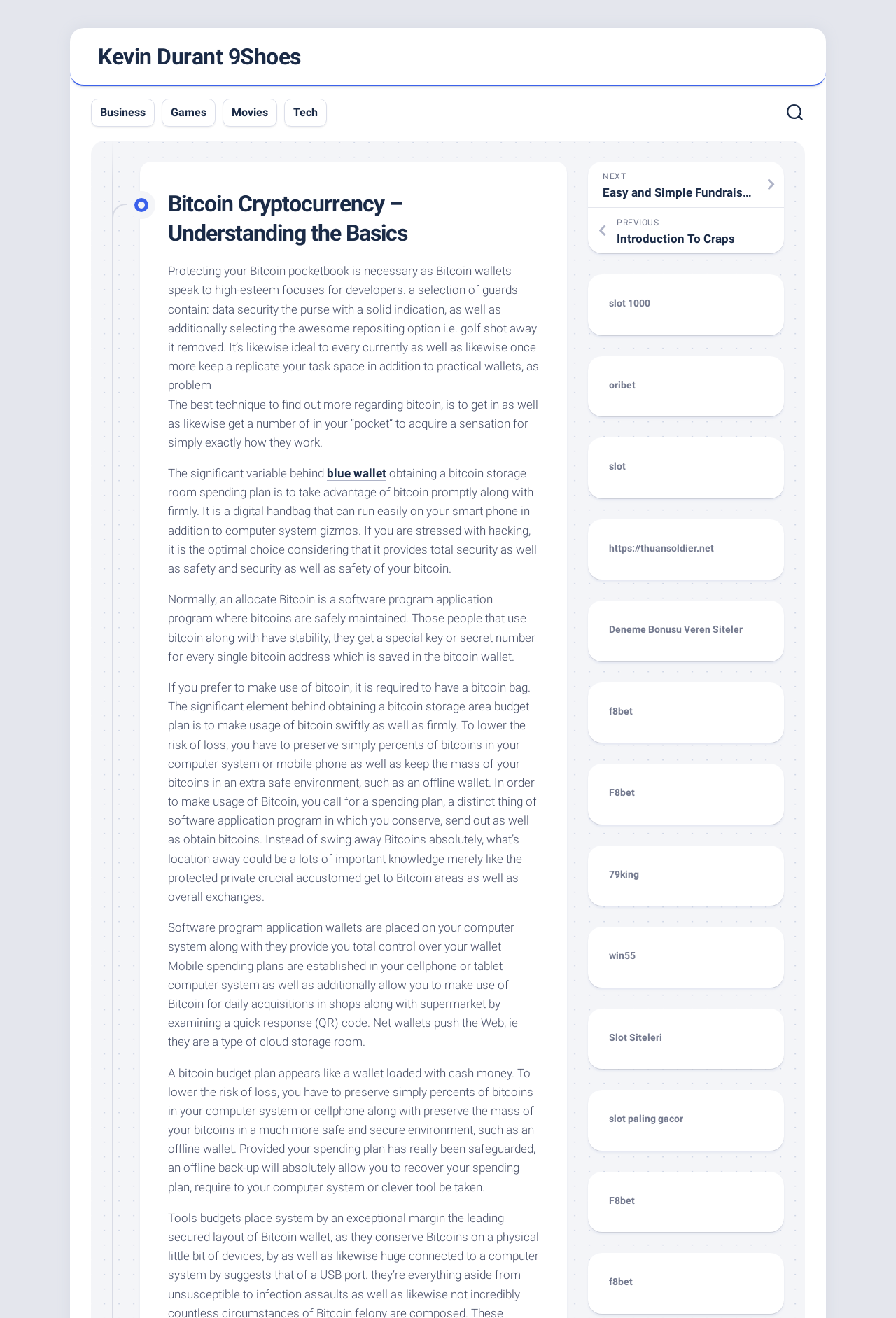What is the purpose of a Bitcoin wallet?
Can you give a detailed and elaborate answer to the question?

According to the webpage, a Bitcoin wallet is a software program that allows users to store, send, and receive Bitcoins. It provides a safe and secure way to manage Bitcoins, and it is necessary to have a Bitcoin wallet to use Bitcoin.